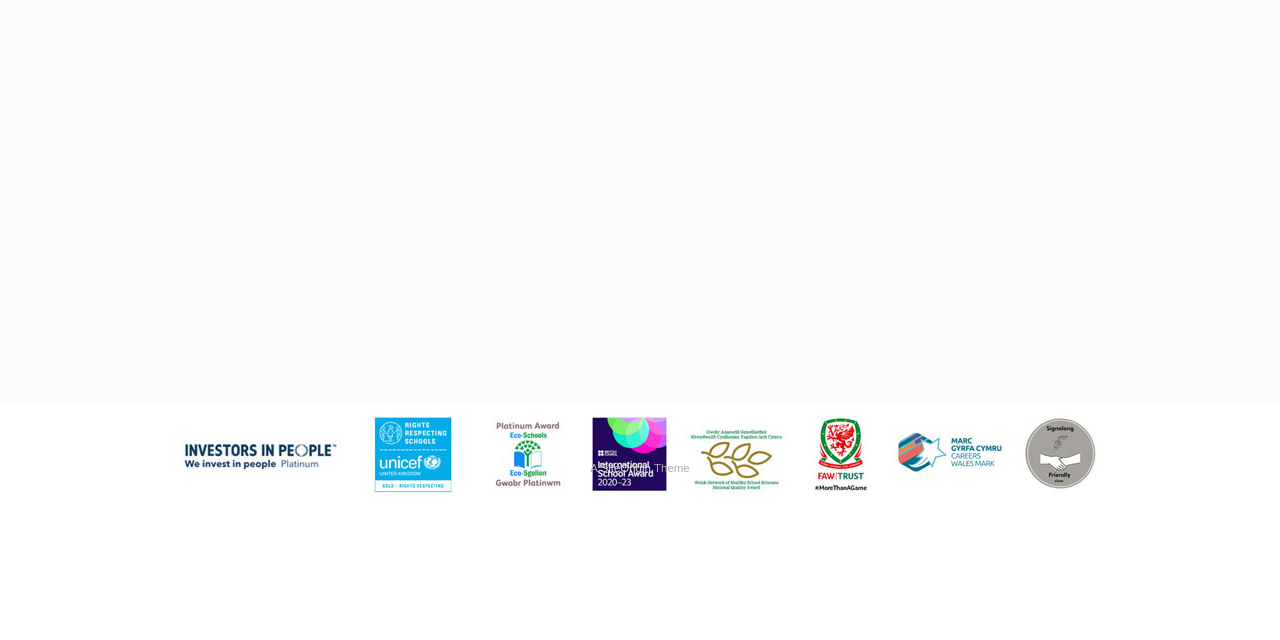Using the element description: "SiteOrigin", determine the bounding box coordinates for the specified UI element. The coordinates should be four float numbers between 0 and 1, [left, top, right, bottom].

[0.469, 0.721, 0.509, 0.74]